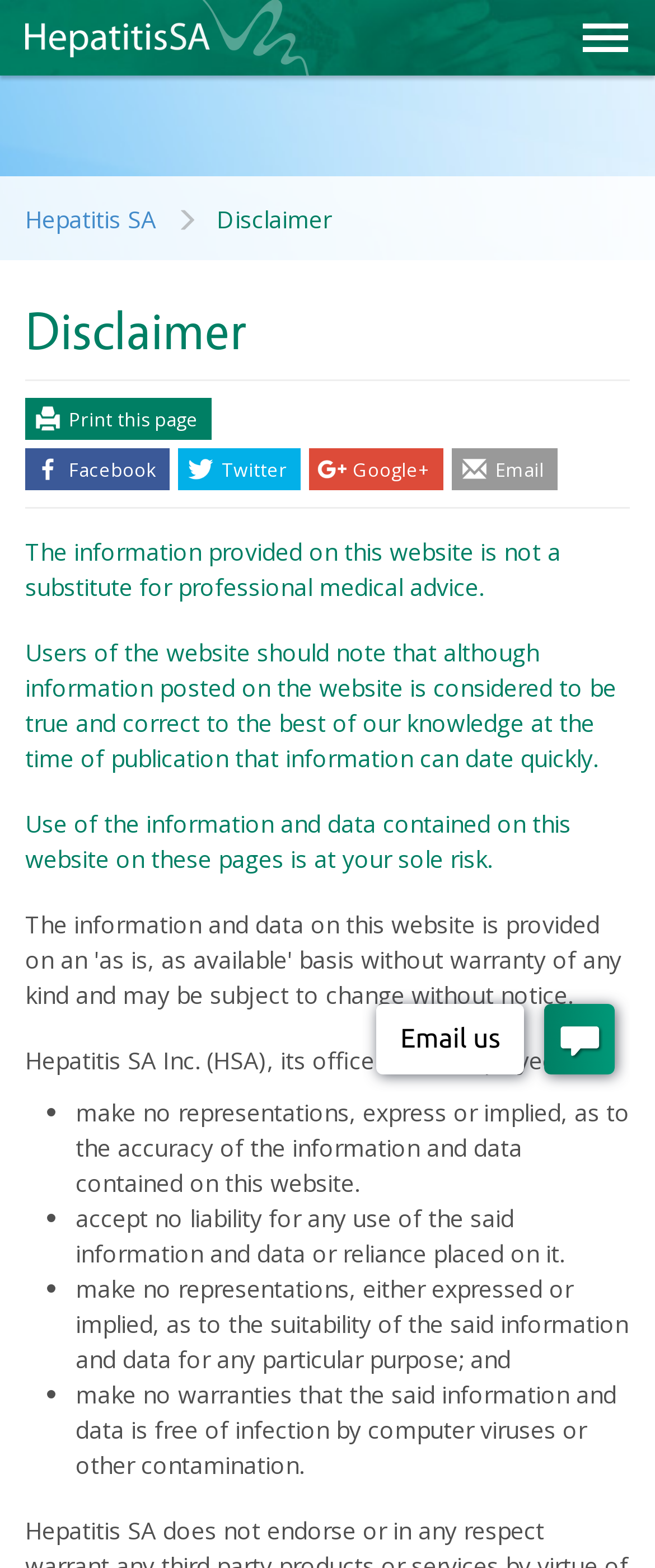Based on the image, provide a detailed and complete answer to the question: 
How many social media links are available?

The social media links can be found in the section below the disclaimer heading. There are four links: Facebook, Twitter, Google+, and Email. These links are identified by their text content and are located next to each other.